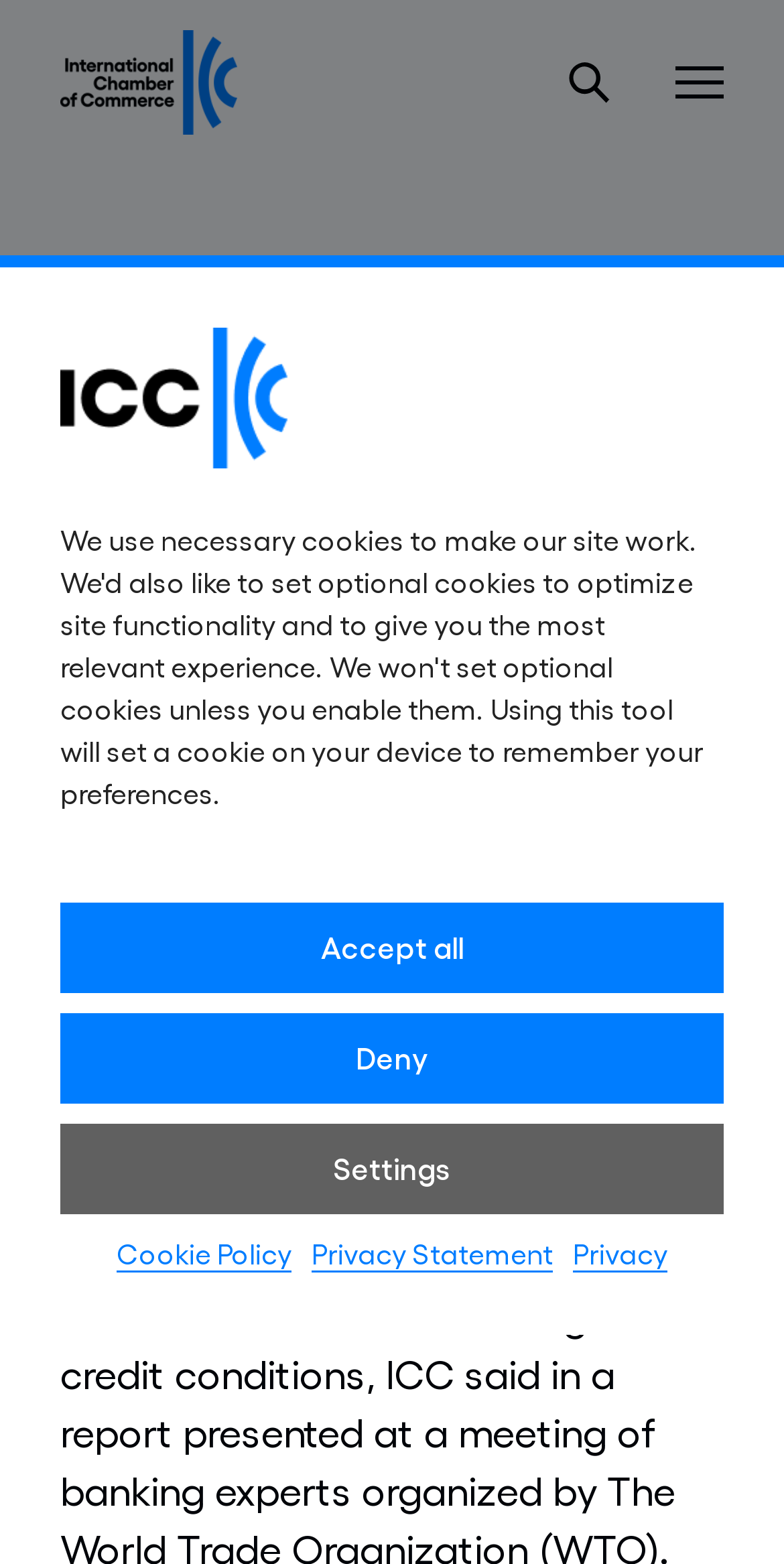Give a one-word or short phrase answer to this question: 
What is the purpose of the button on the top right corner?

Open/Close the menu